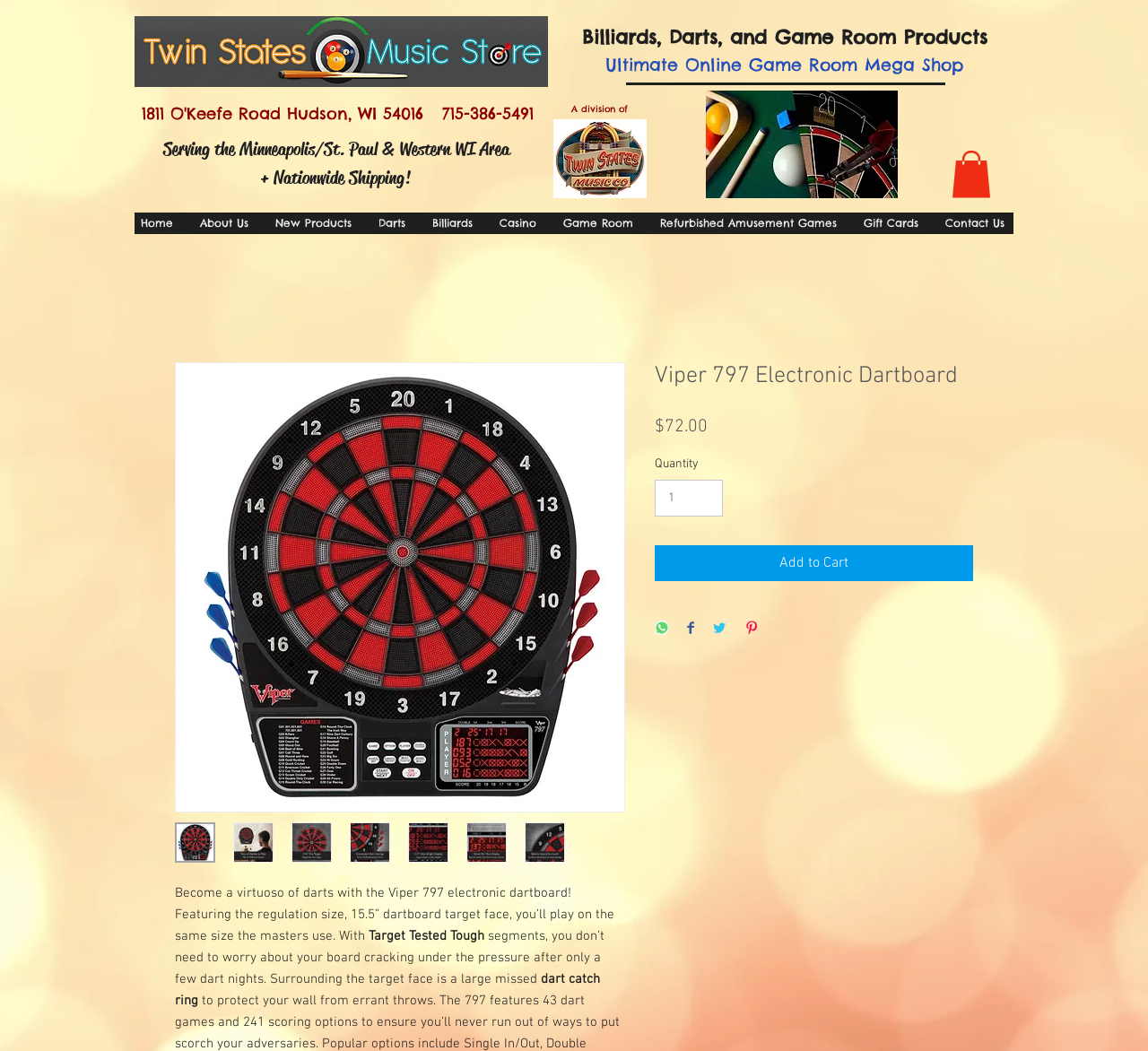What is the name of the electronic dartboard?
Please answer using one word or phrase, based on the screenshot.

Viper 797